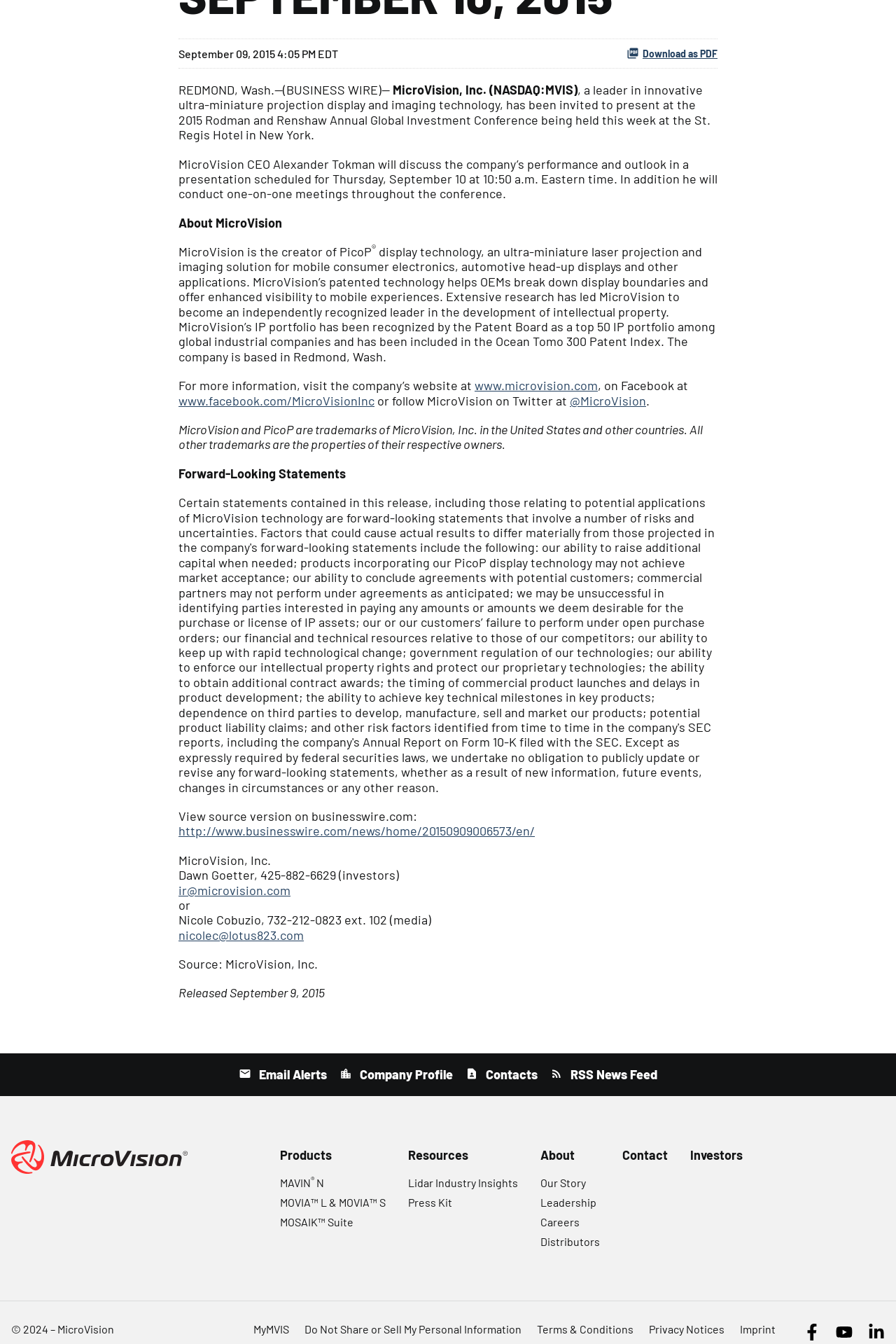Determine the bounding box coordinates of the region I should click to achieve the following instruction: "View source version on businesswire.com". Ensure the bounding box coordinates are four float numbers between 0 and 1, i.e., [left, top, right, bottom].

[0.199, 0.612, 0.597, 0.624]